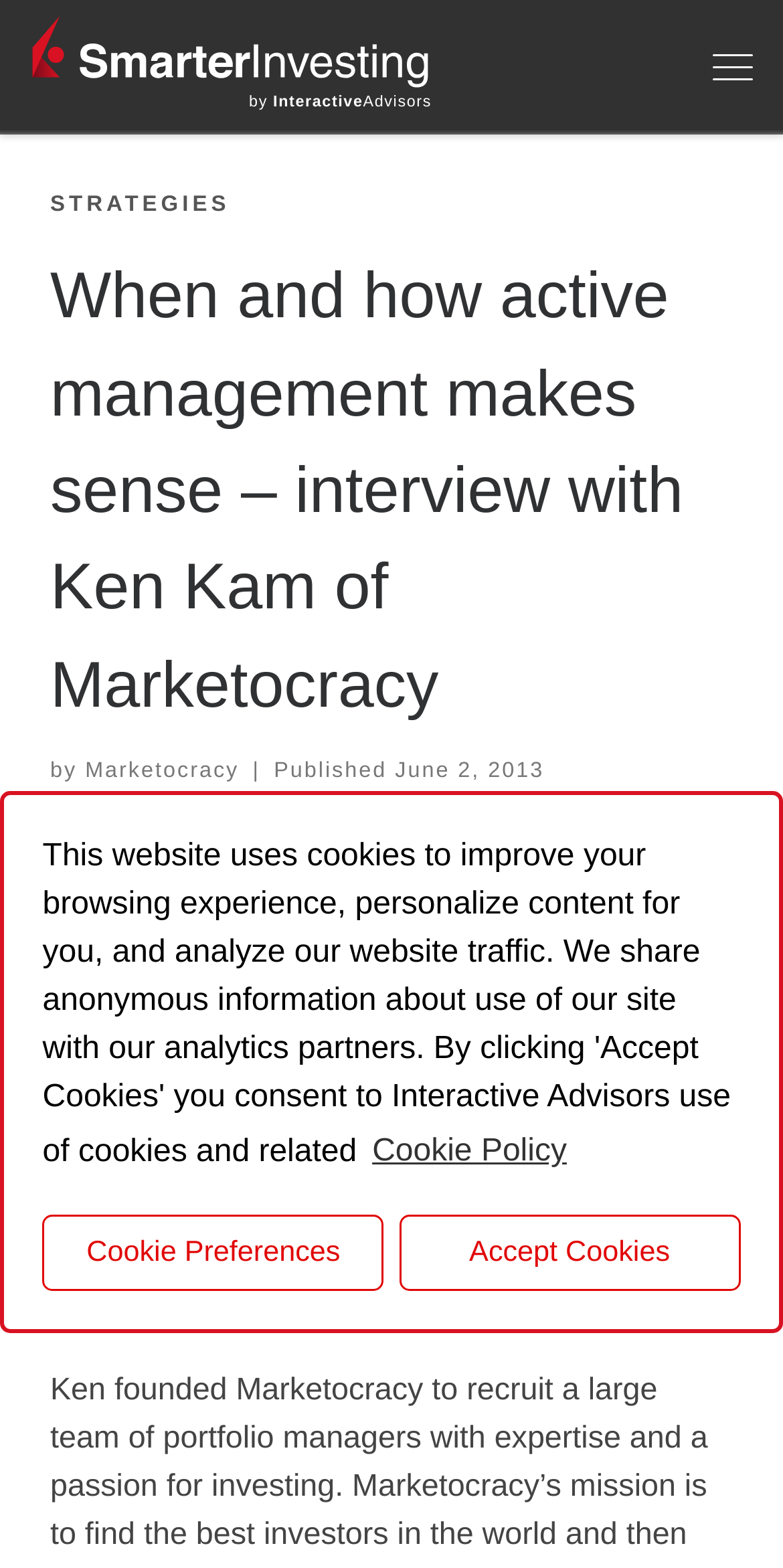Identify the bounding box coordinates for the element you need to click to achieve the following task: "Visit the homepage of 'Smarter Investing'". The coordinates must be four float values ranging from 0 to 1, formatted as [left, top, right, bottom].

[0.038, 0.018, 0.551, 0.046]